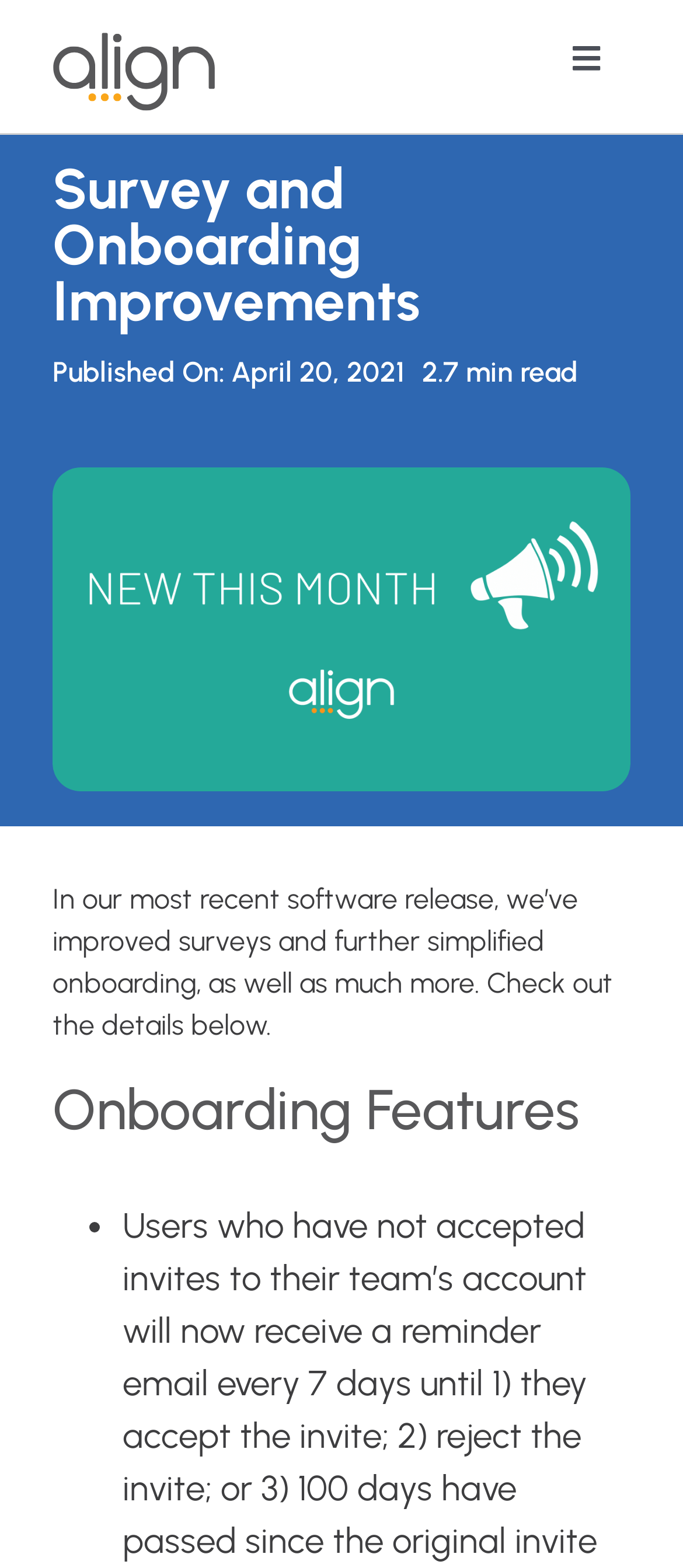Extract the primary heading text from the webpage.

Survey and Onboarding Improvements